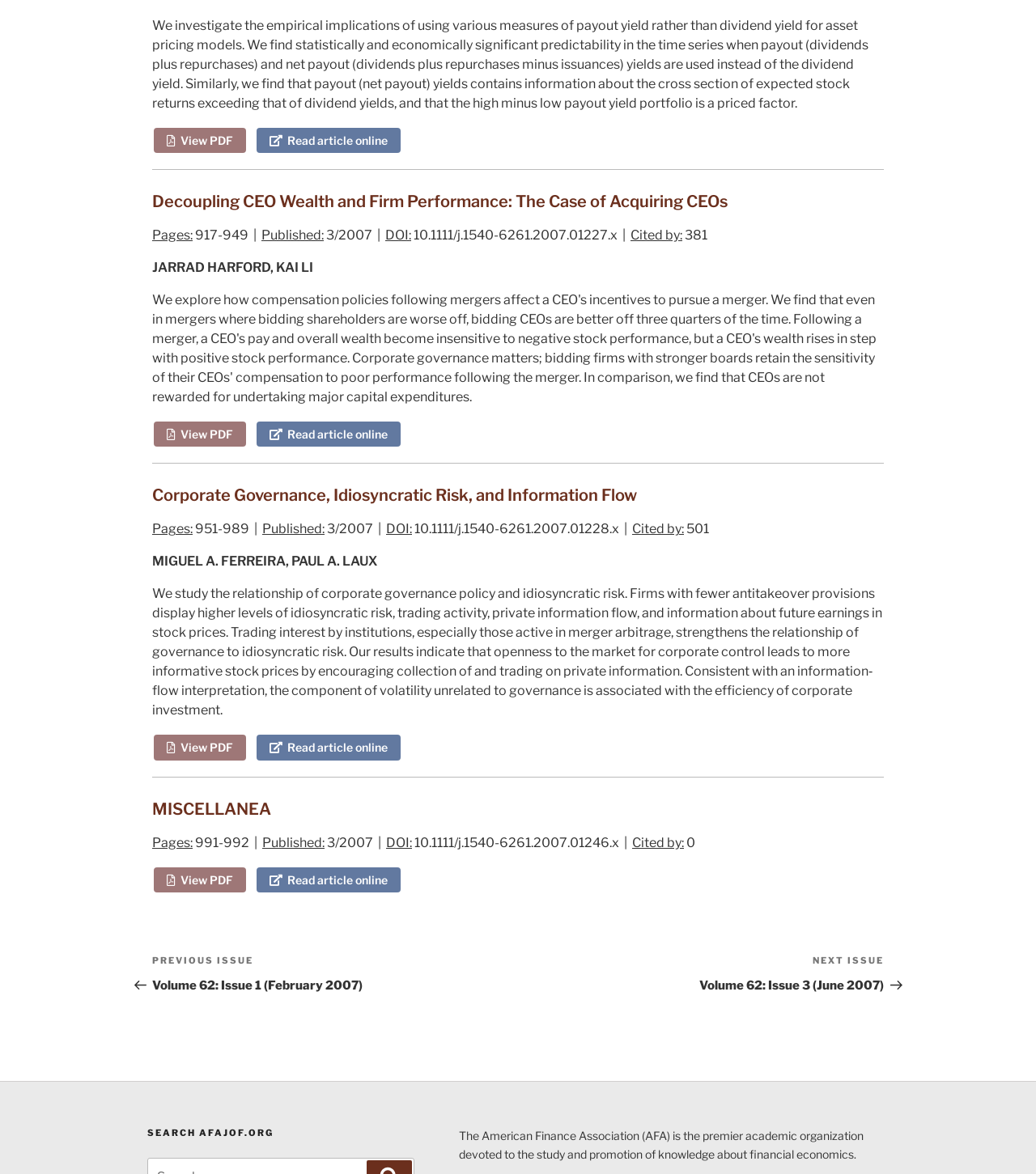Identify the coordinates of the bounding box for the element described below: "Read article online". Return the coordinates as four float numbers between 0 and 1: [left, top, right, bottom].

[0.246, 0.108, 0.388, 0.132]